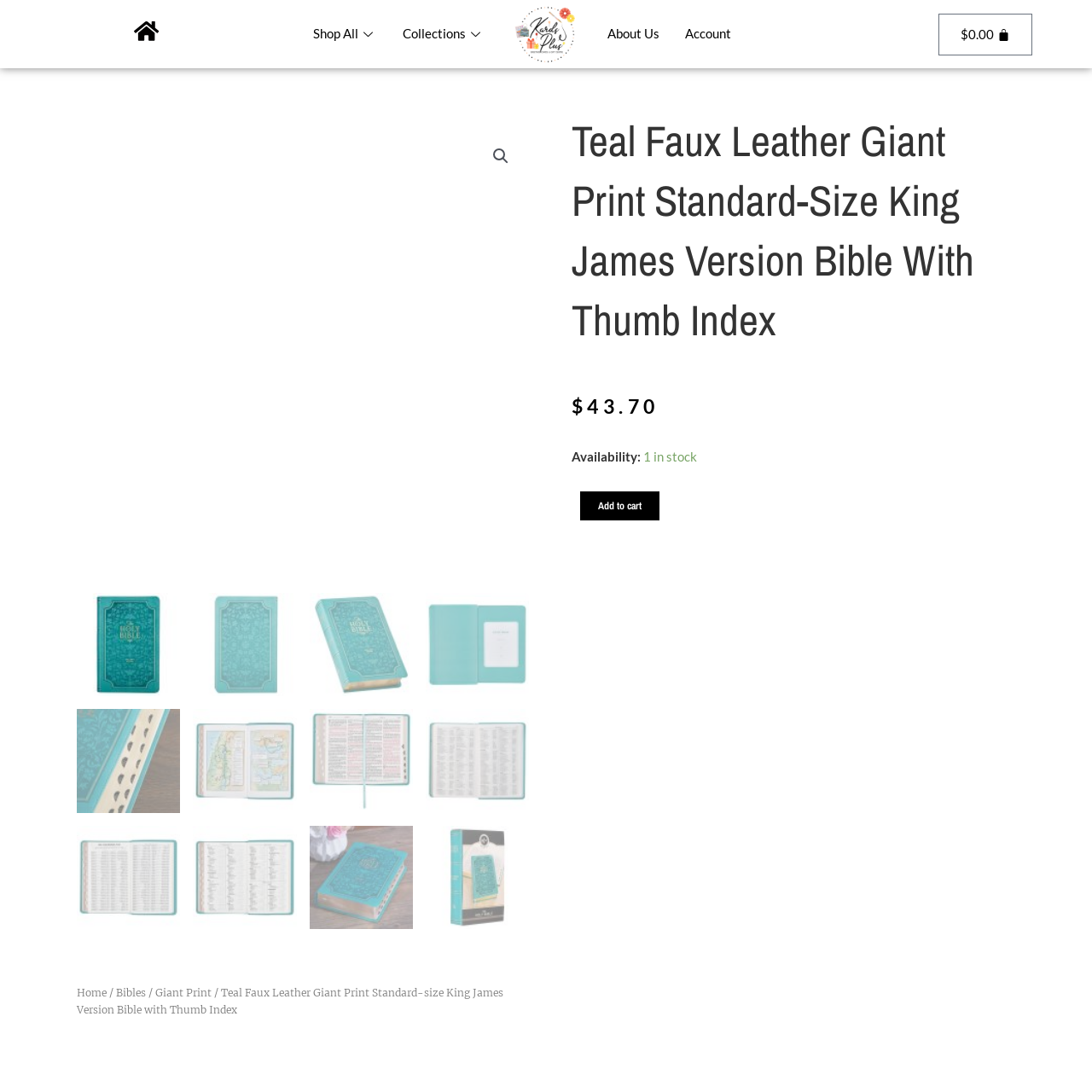Elaborate on the details of the image that is highlighted by the red boundary.

The image showcases a beautifully designed Teal Faux Leather Giant Print King James Version Bible, complete with a convenient thumb index. This elegant Bible is tailored for those who appreciate a large print format, ensuring ease of reading. The faux leather cover gives it a sophisticated touch, making it an ideal addition to any collection or a thoughtful gift for someone special. Its vibrant teal color stands out, emphasizing its stylish appeal. The Bible not only serves as a spiritual resource but also as a decorative piece that can enrich any home or office setting.